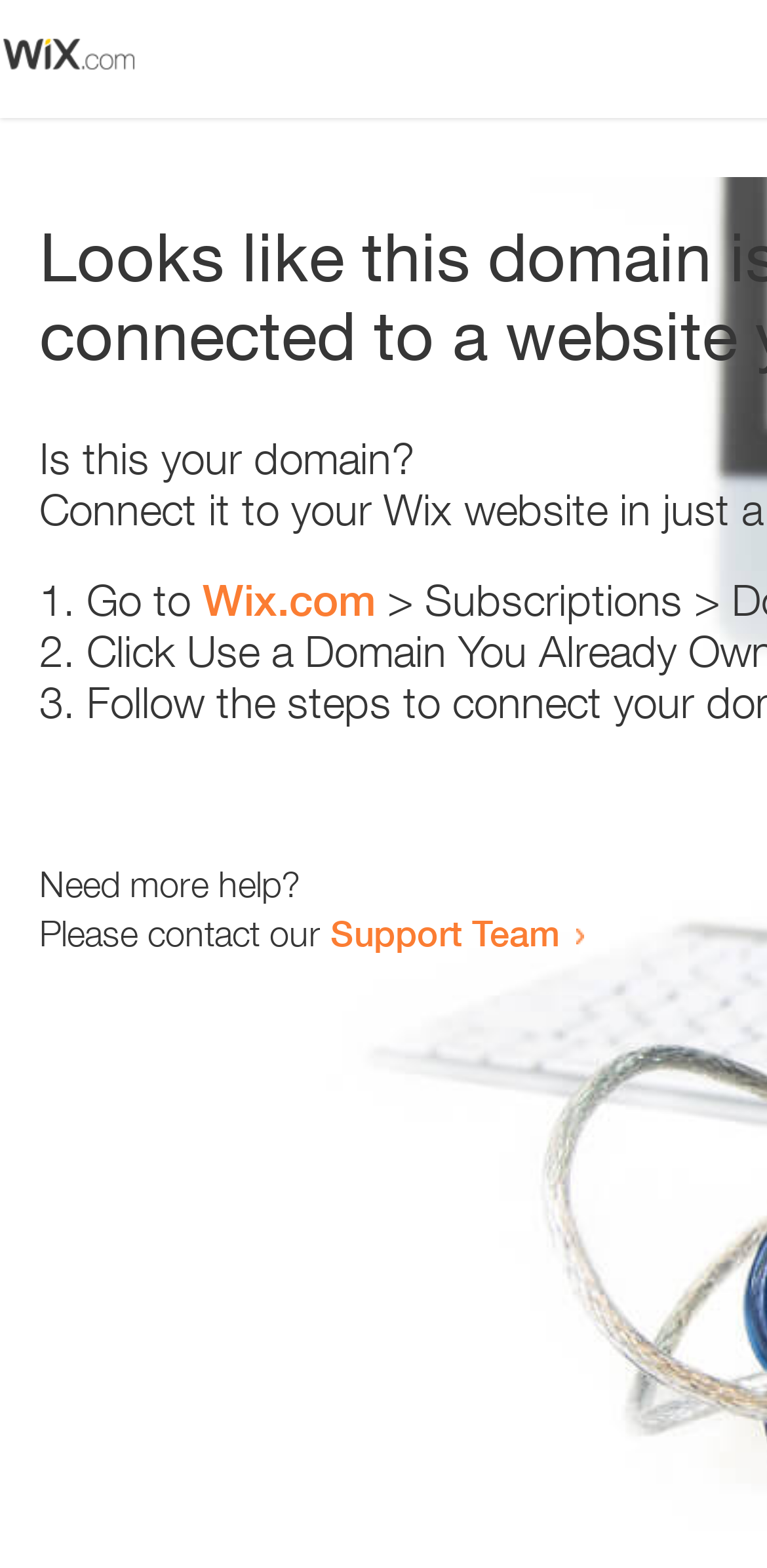What is the text below the third list marker?
Using the image as a reference, answer the question with a short word or phrase.

Need more help?